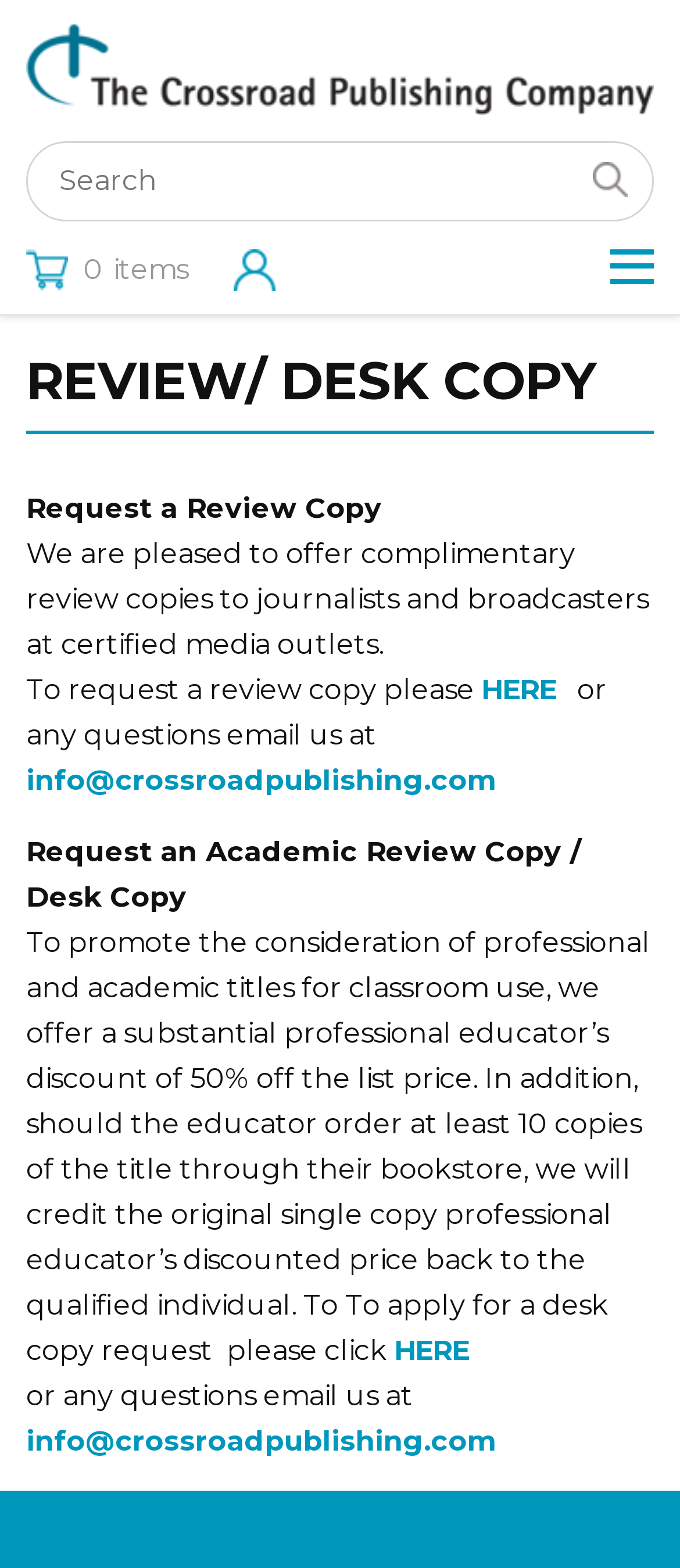What discount is offered to educators?
Answer the question with a single word or phrase by looking at the picture.

50% off list price